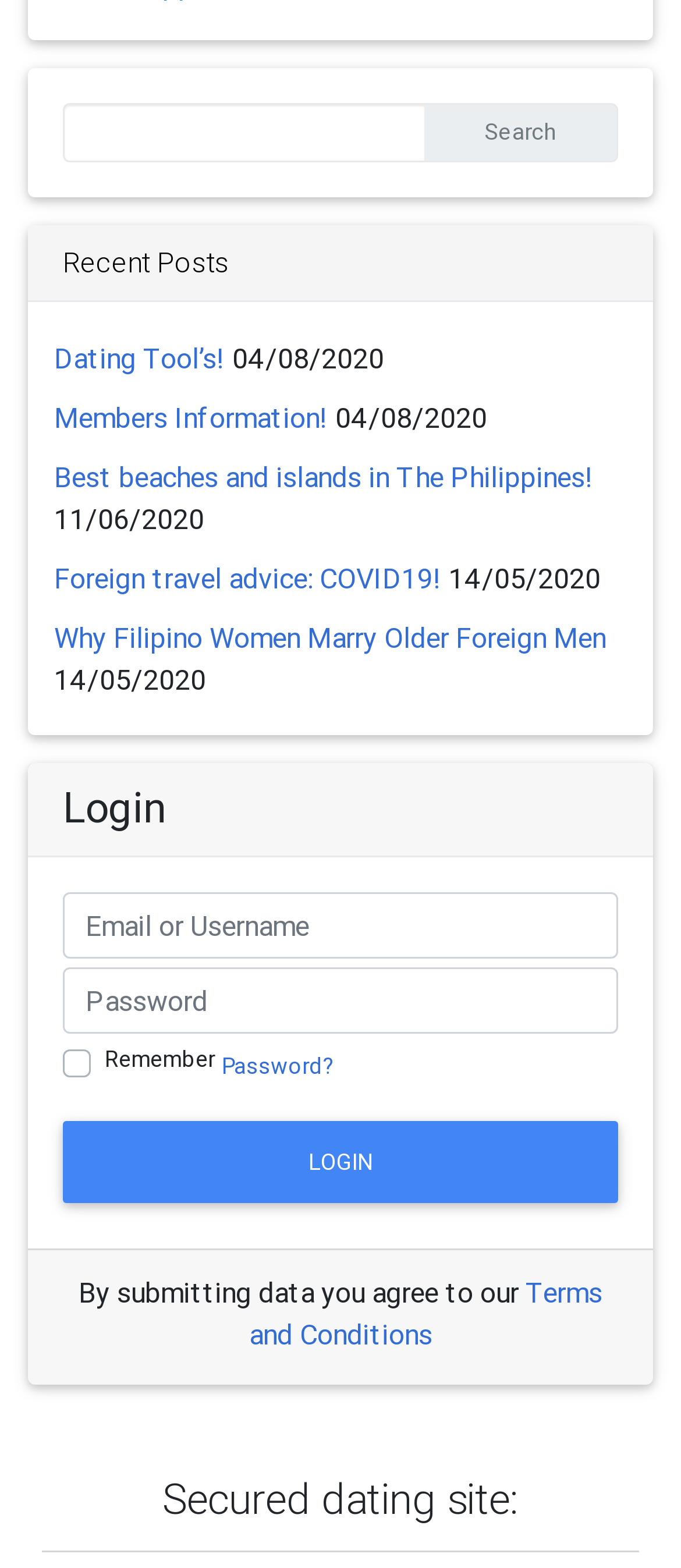Please specify the bounding box coordinates of the clickable region necessary for completing the following instruction: "Forgot password?". The coordinates must consist of four float numbers between 0 and 1, i.e., [left, top, right, bottom].

[0.326, 0.671, 0.492, 0.69]